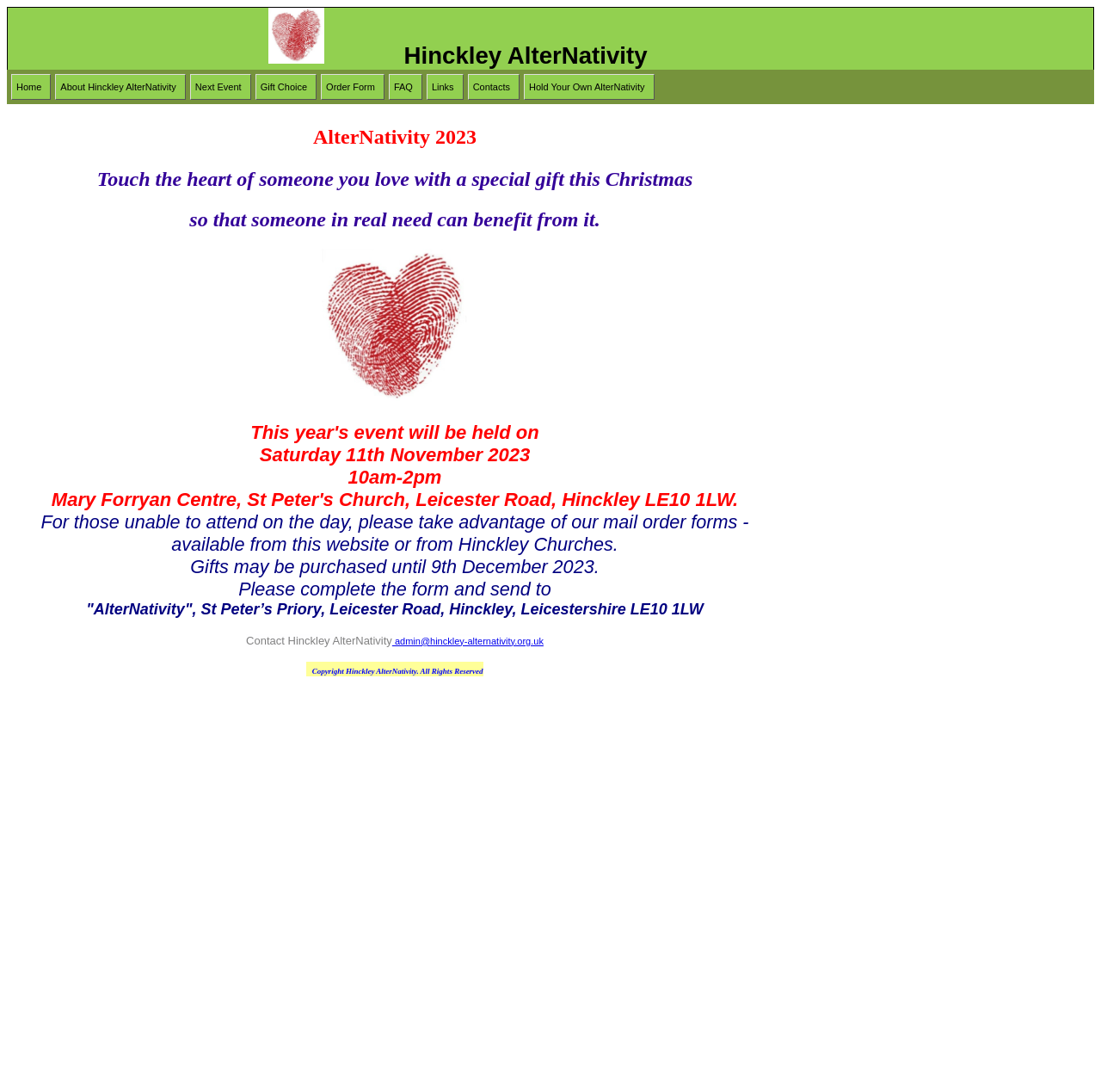Provide a short answer using a single word or phrase for the following question: 
What is the date of the next event?

Saturday 11th November 2023